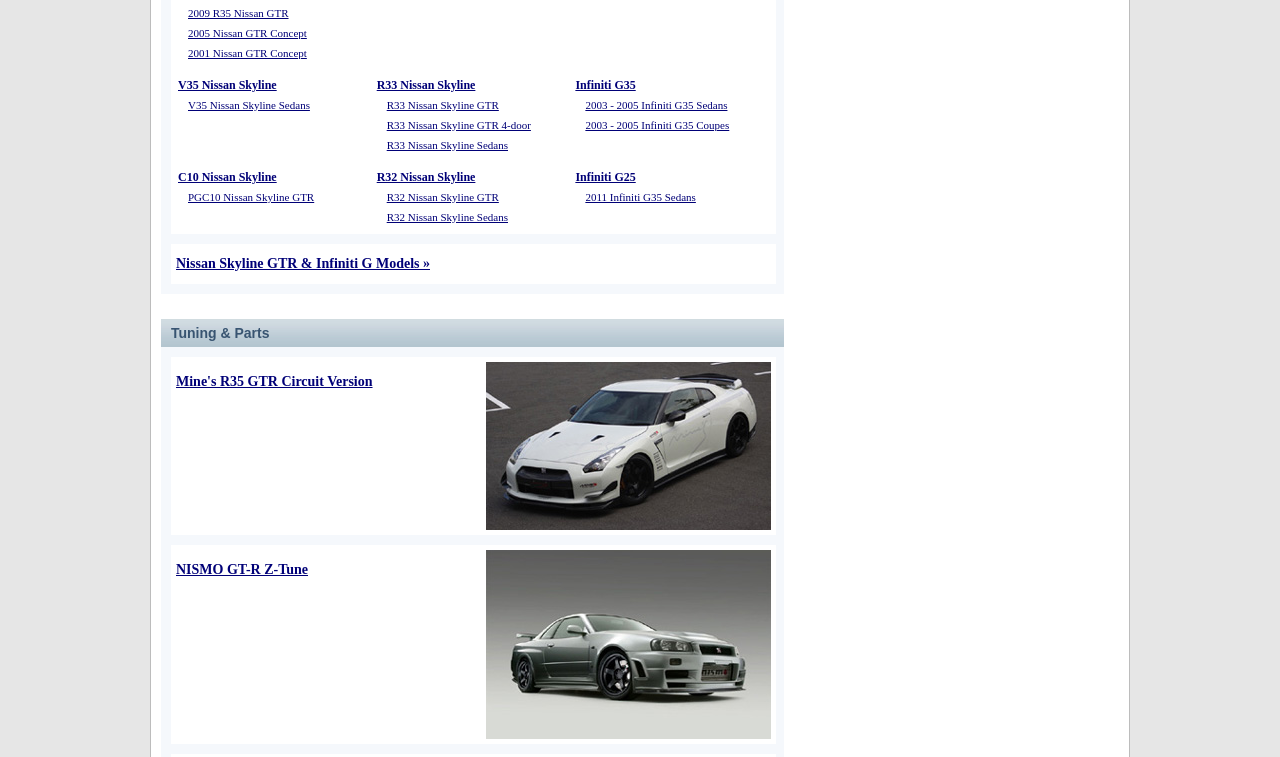Find and indicate the bounding box coordinates of the region you should select to follow the given instruction: "Check out Mine's R35 GTR Circuit Version".

[0.38, 0.684, 0.602, 0.704]